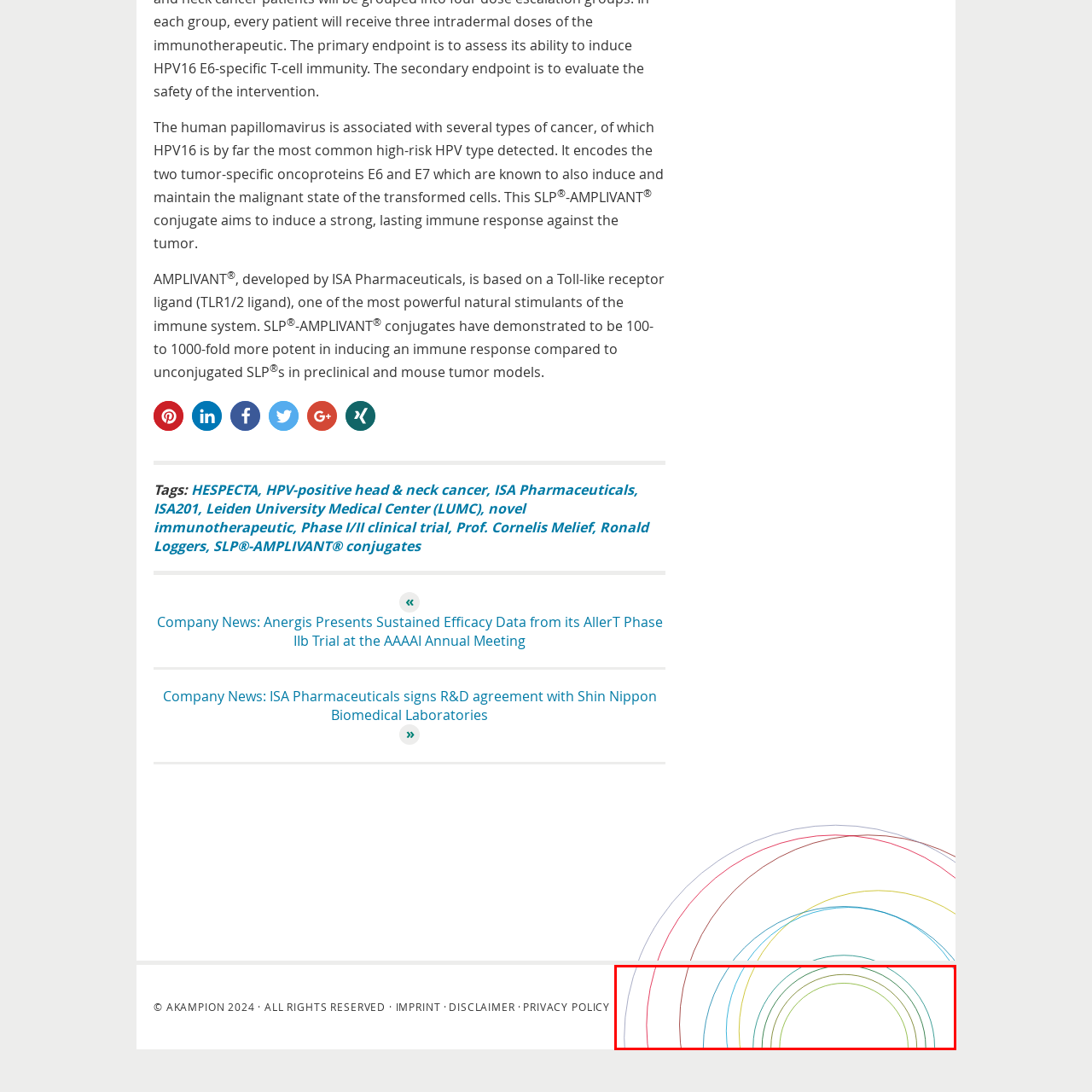Analyze the image surrounded by the red outline and answer the ensuing question with as much detail as possible based on the image:
What is the effect of the background on the colors?

The background of the image is simple and unobtrusive, which allows the colors of the arcs to stand out prominently, making them the focal point of the composition.